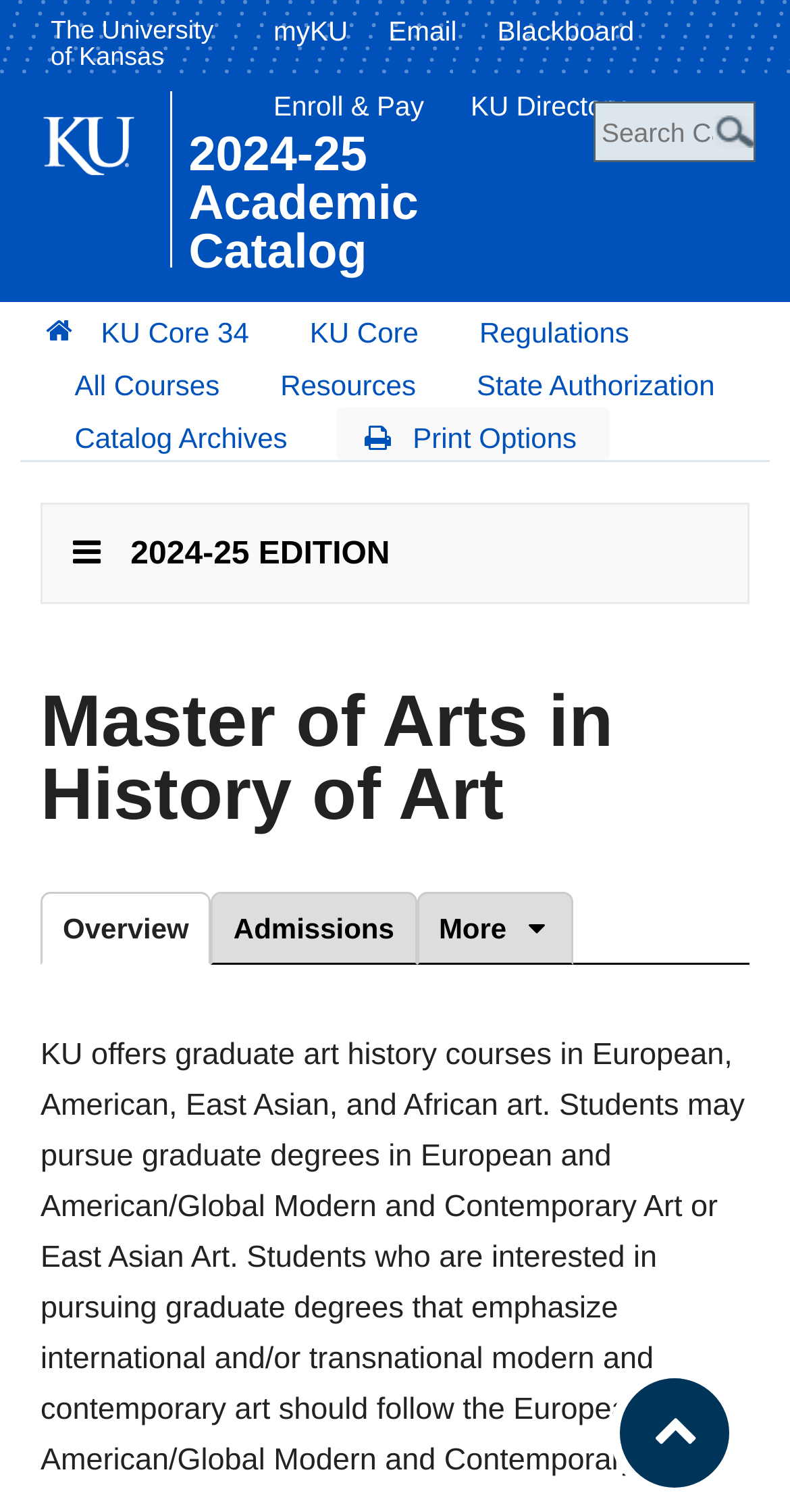Locate the bounding box coordinates of the clickable area to execute the instruction: "Search the catalog". Provide the coordinates as four float numbers between 0 and 1, represented as [left, top, right, bottom].

[0.751, 0.067, 0.956, 0.107]